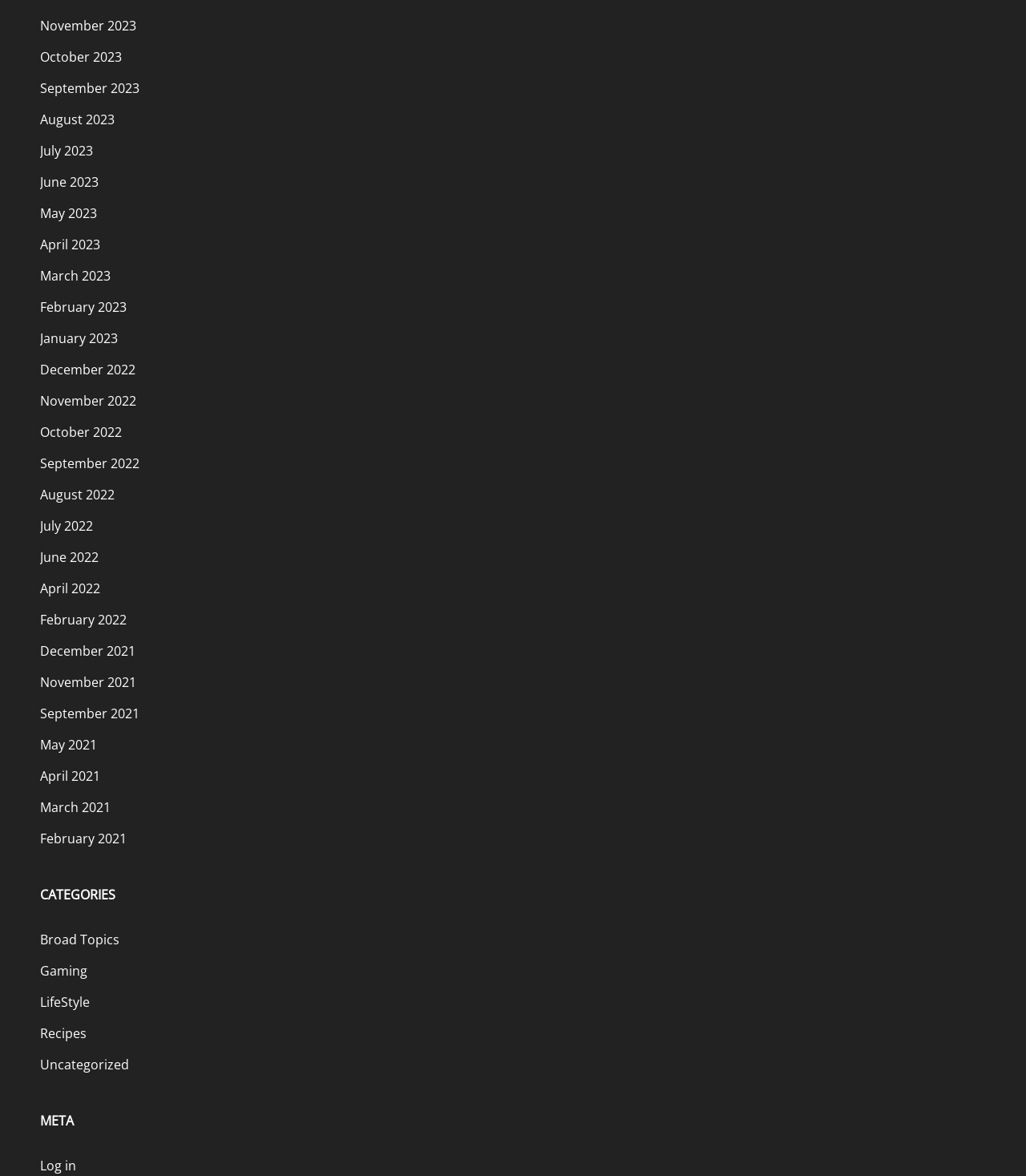Identify the bounding box coordinates of the section that should be clicked to achieve the task described: "Explore Gaming".

[0.039, 0.814, 0.085, 0.836]